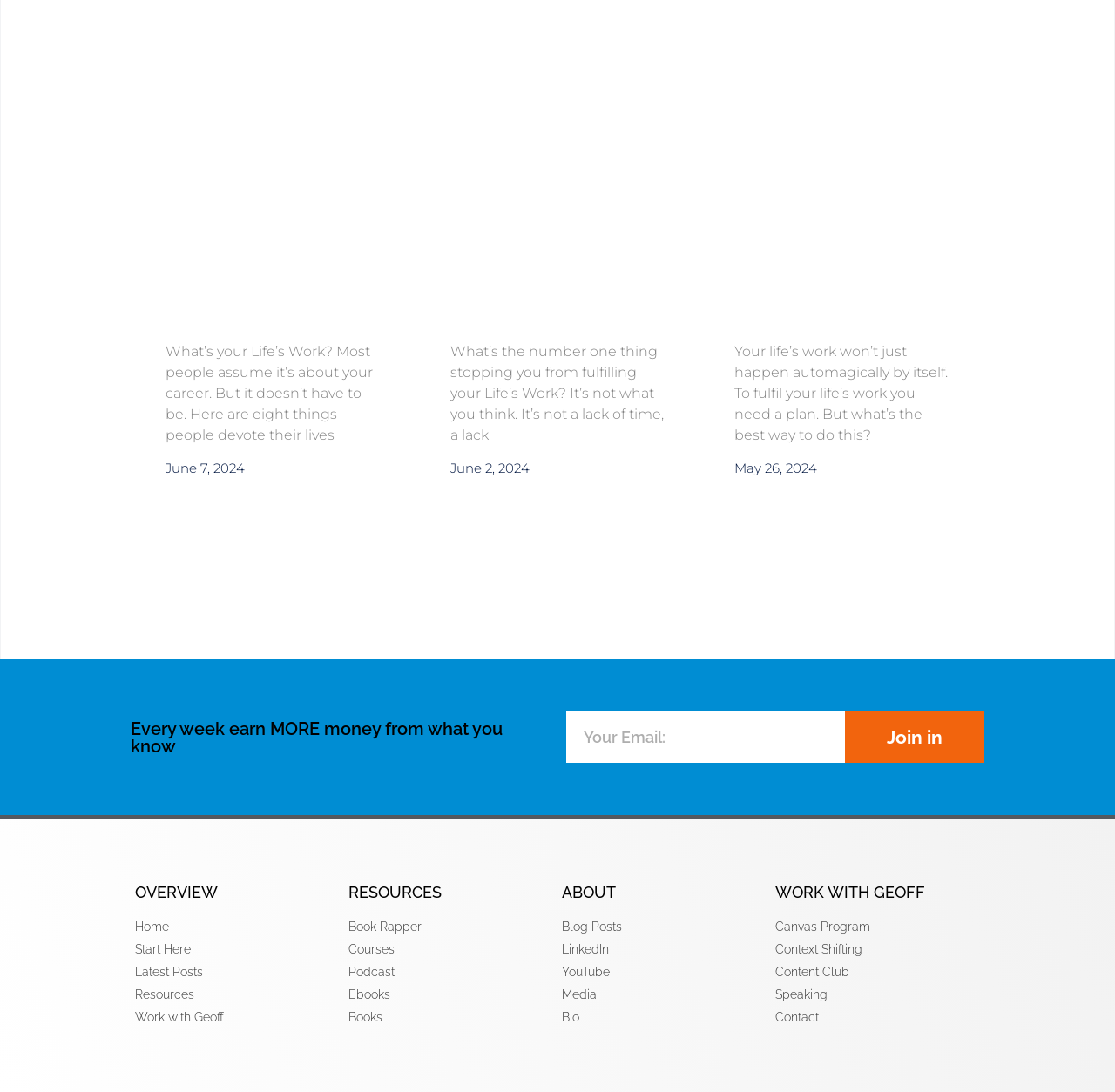Please mark the clickable region by giving the bounding box coordinates needed to complete this instruction: "Explore Resources".

[0.312, 0.811, 0.496, 0.825]